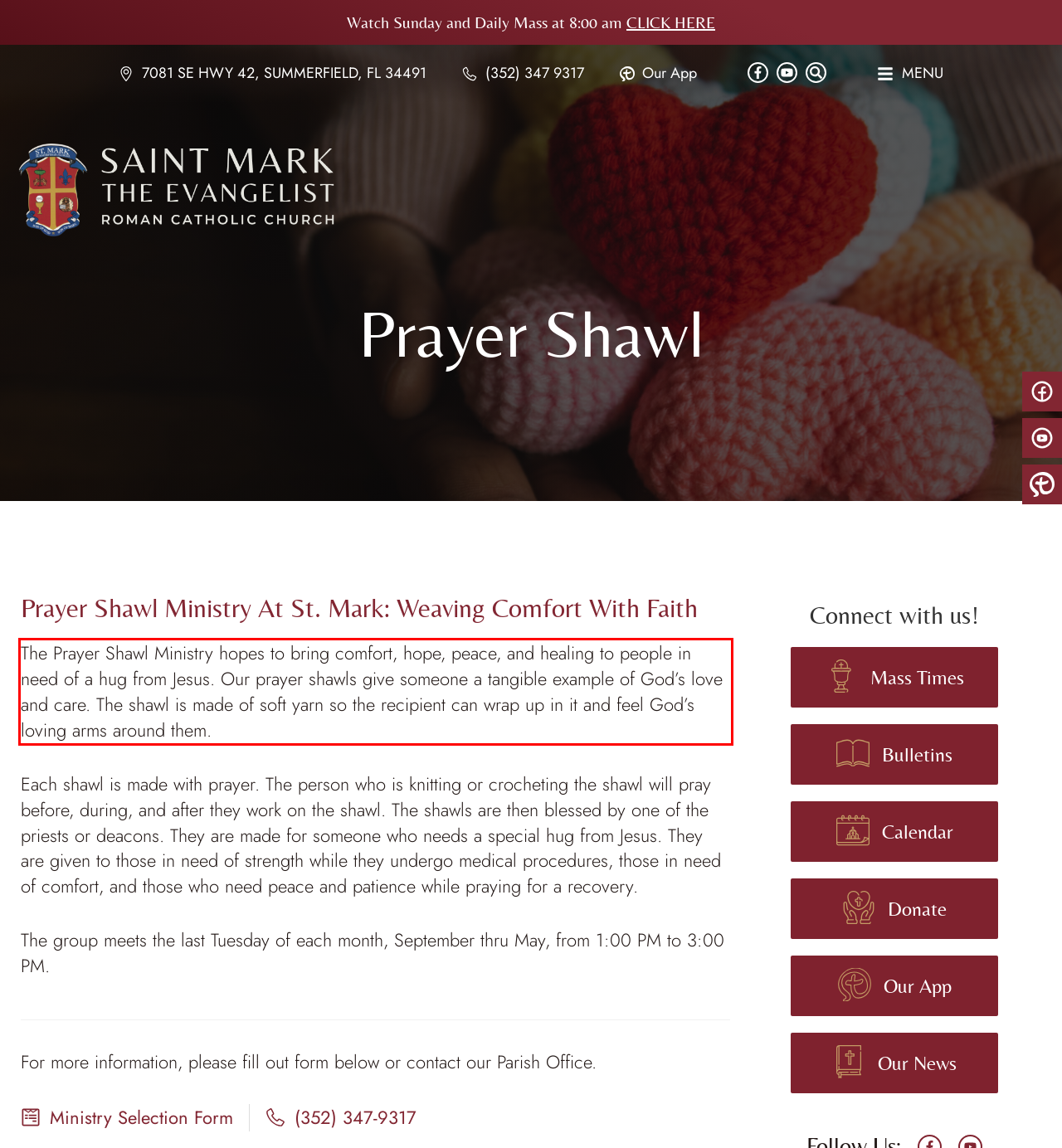Using the webpage screenshot, recognize and capture the text within the red bounding box.

The Prayer Shawl Ministry hopes to bring comfort, hope, peace, and healing to people in need of a hug from Jesus. Our prayer shawls give someone a tangible example of God’s love and care. The shawl is made of soft yarn so the recipient can wrap up in it and feel God’s loving arms around them.